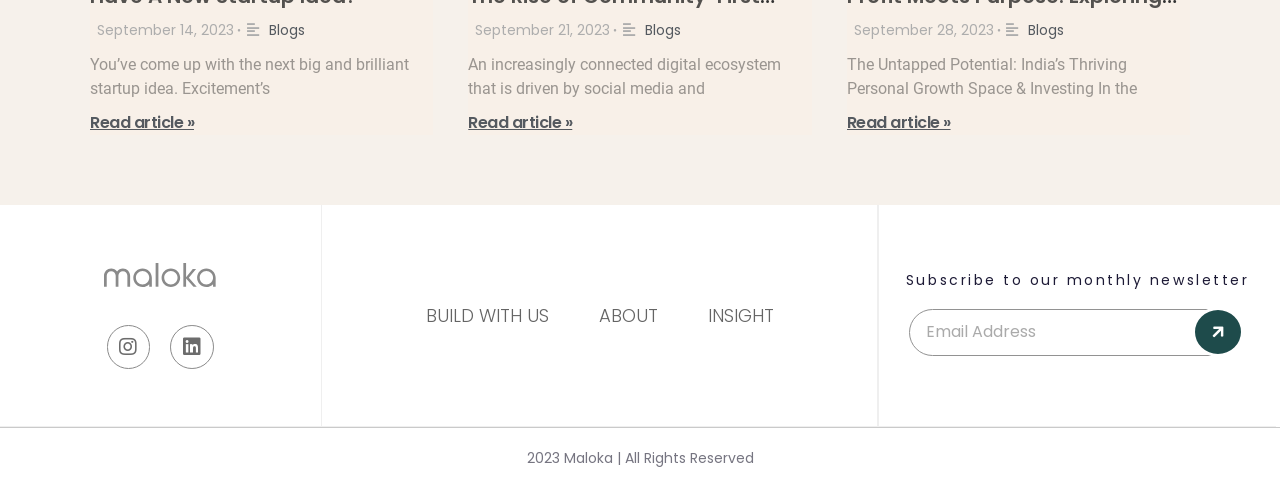Please look at the image and answer the question with a detailed explanation: What is the date of the first blog post?

I found the date by looking at the first blog post section, which has a static text element with the date 'September 14, 2023'.